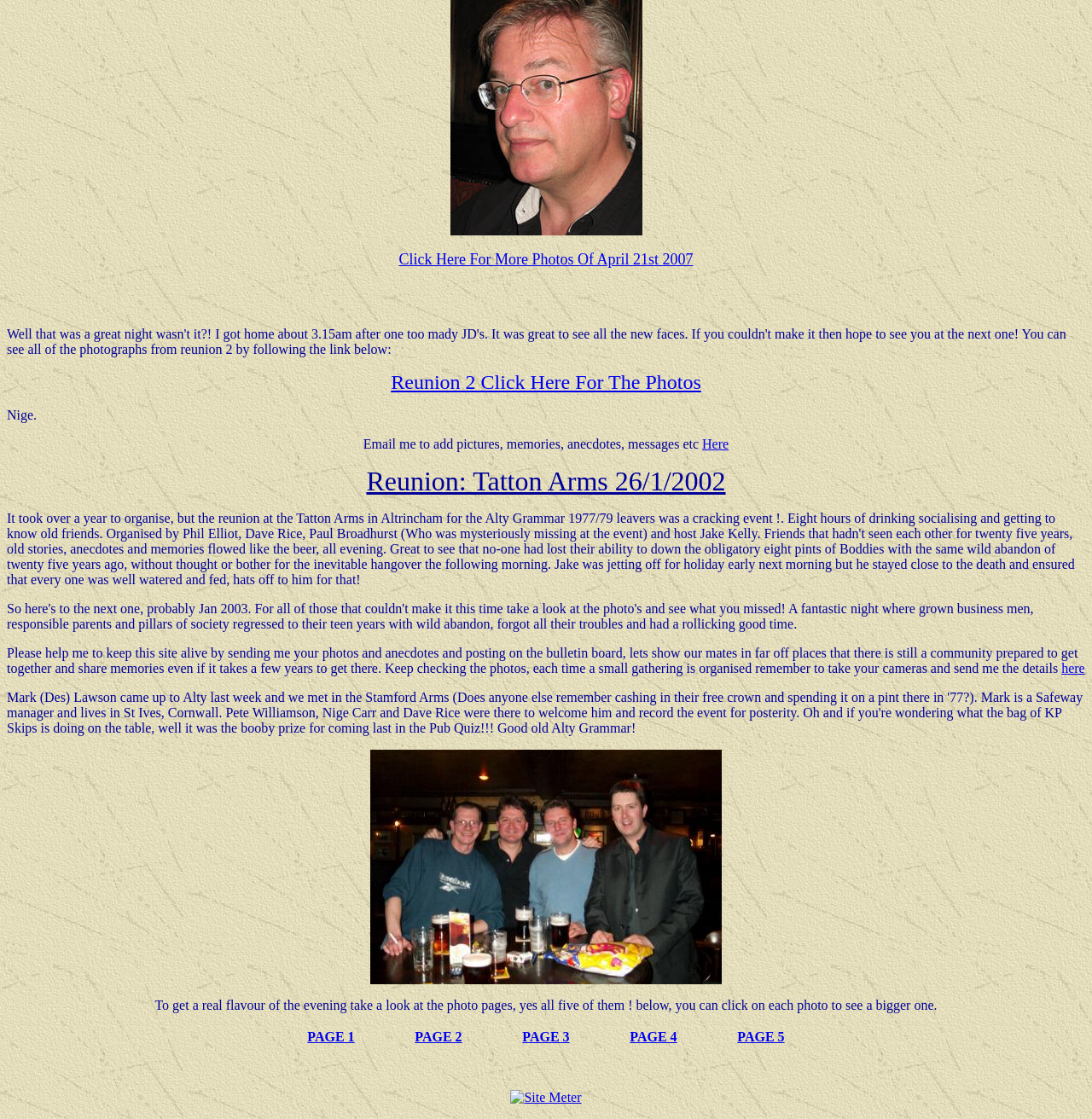What is the location of the reunion mentioned?
Give a detailed and exhaustive answer to the question.

The website mentions 'Reunion: Tatton Arms 26/1/2002' in one of the static text elements, indicating that the reunion took place at Tatton Arms on January 26, 2002.